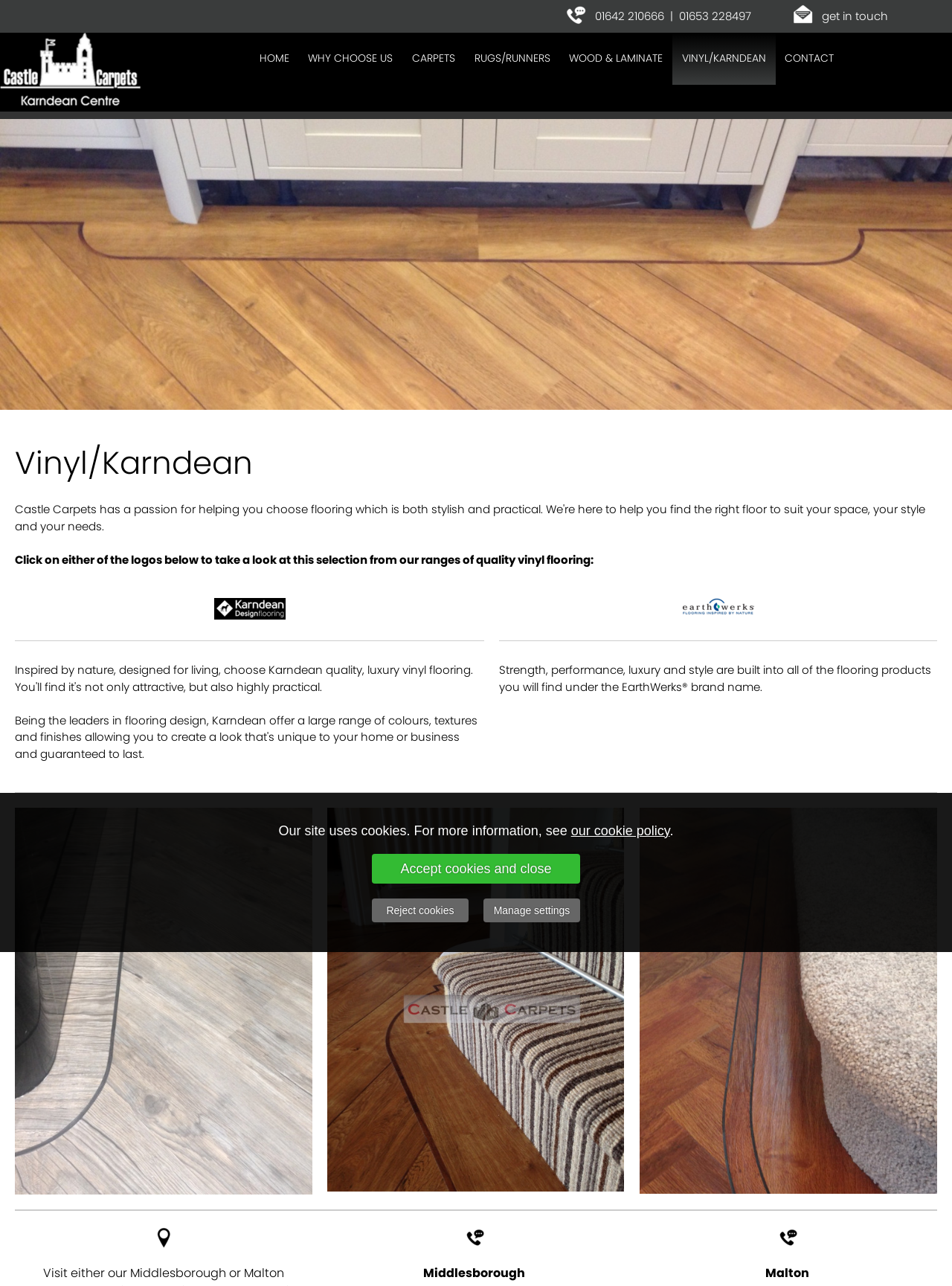Respond with a single word or phrase:
What type of flooring is featured on this page?

Vinyl/Karndean